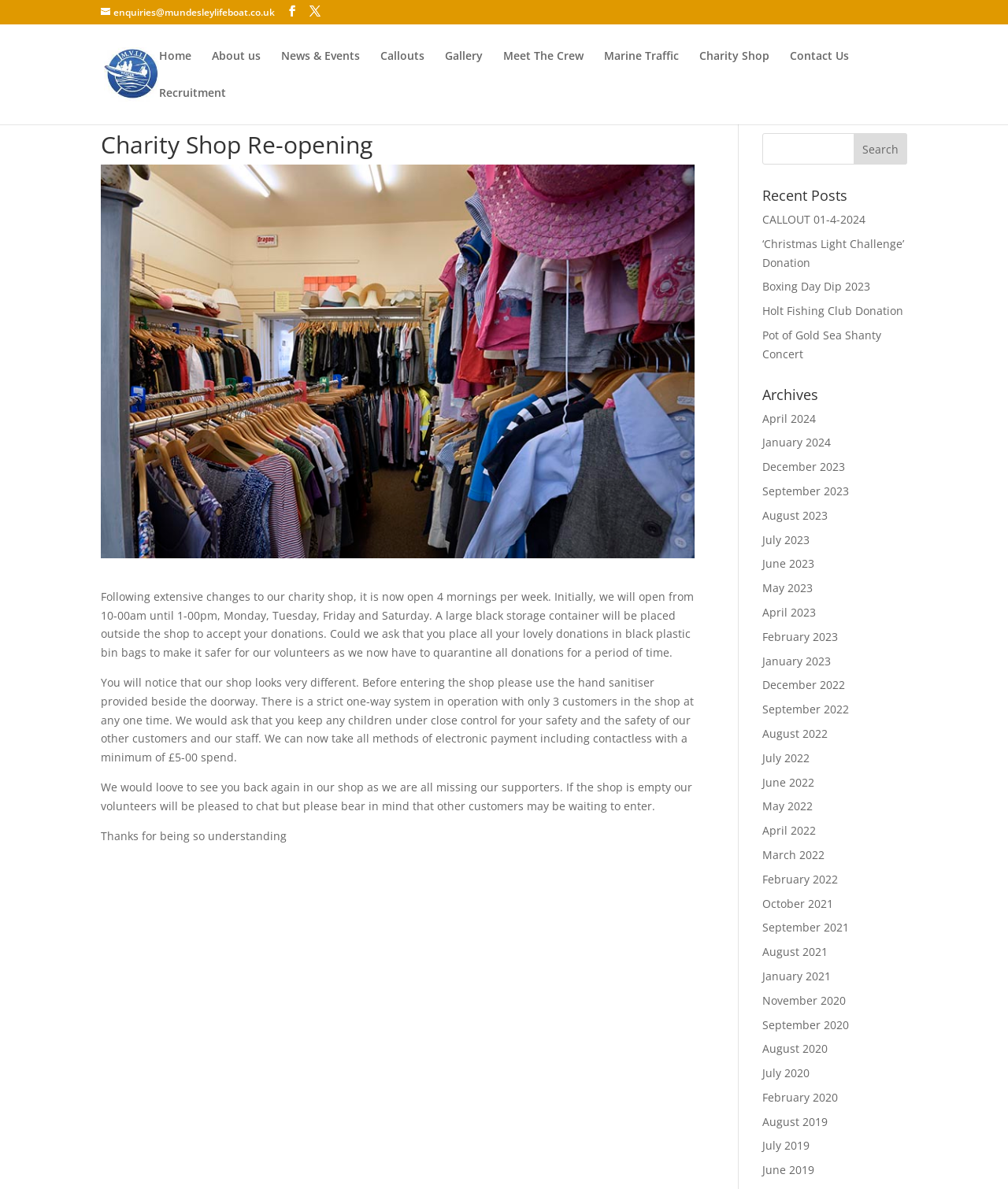Find and indicate the bounding box coordinates of the region you should select to follow the given instruction: "read the 'Debian Project News' page".

None